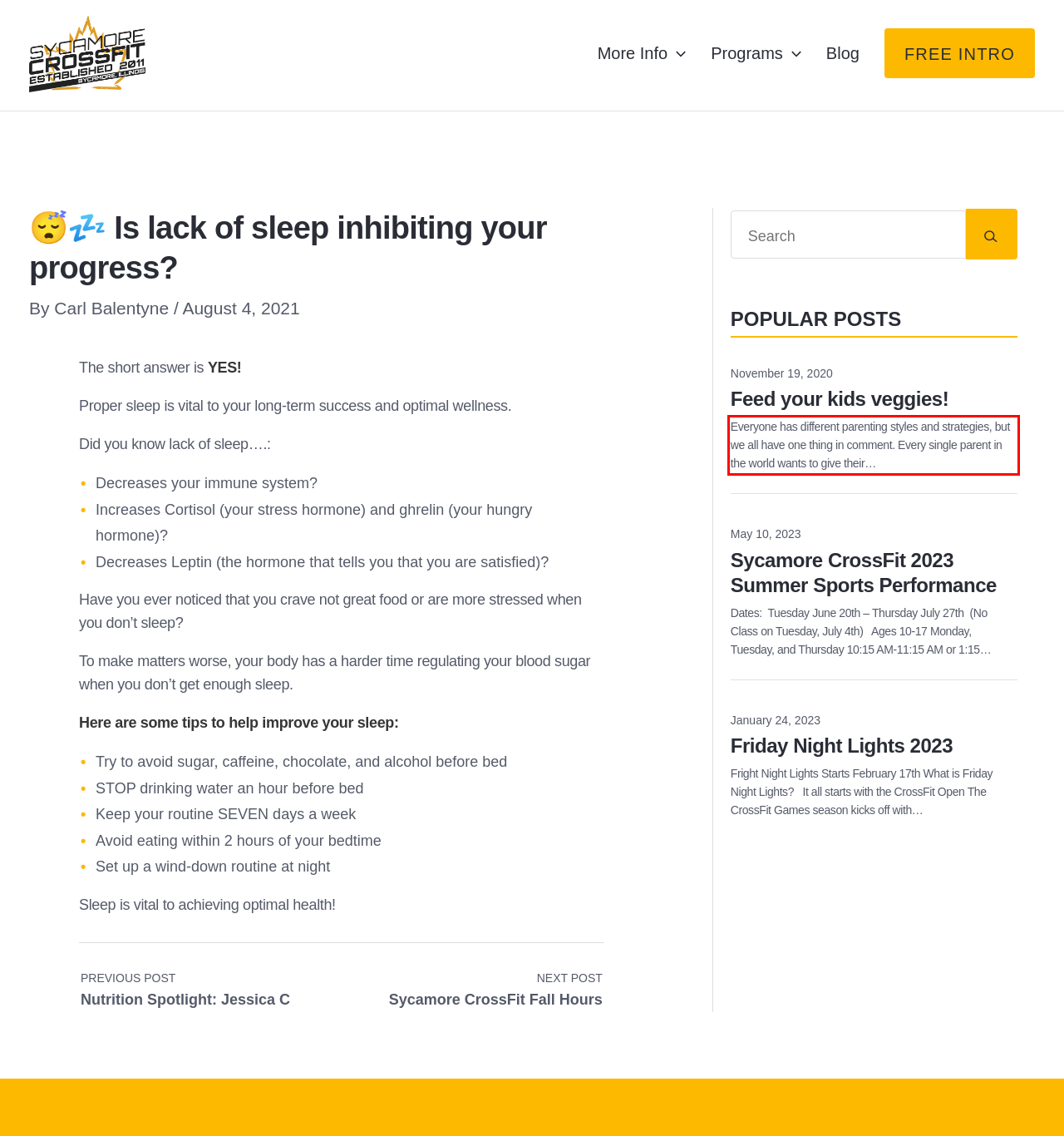Identify the red bounding box in the webpage screenshot and perform OCR to generate the text content enclosed.

Everyone has different parenting styles and strategies, but we all have one thing in comment. Every single parent in the world wants to give their…